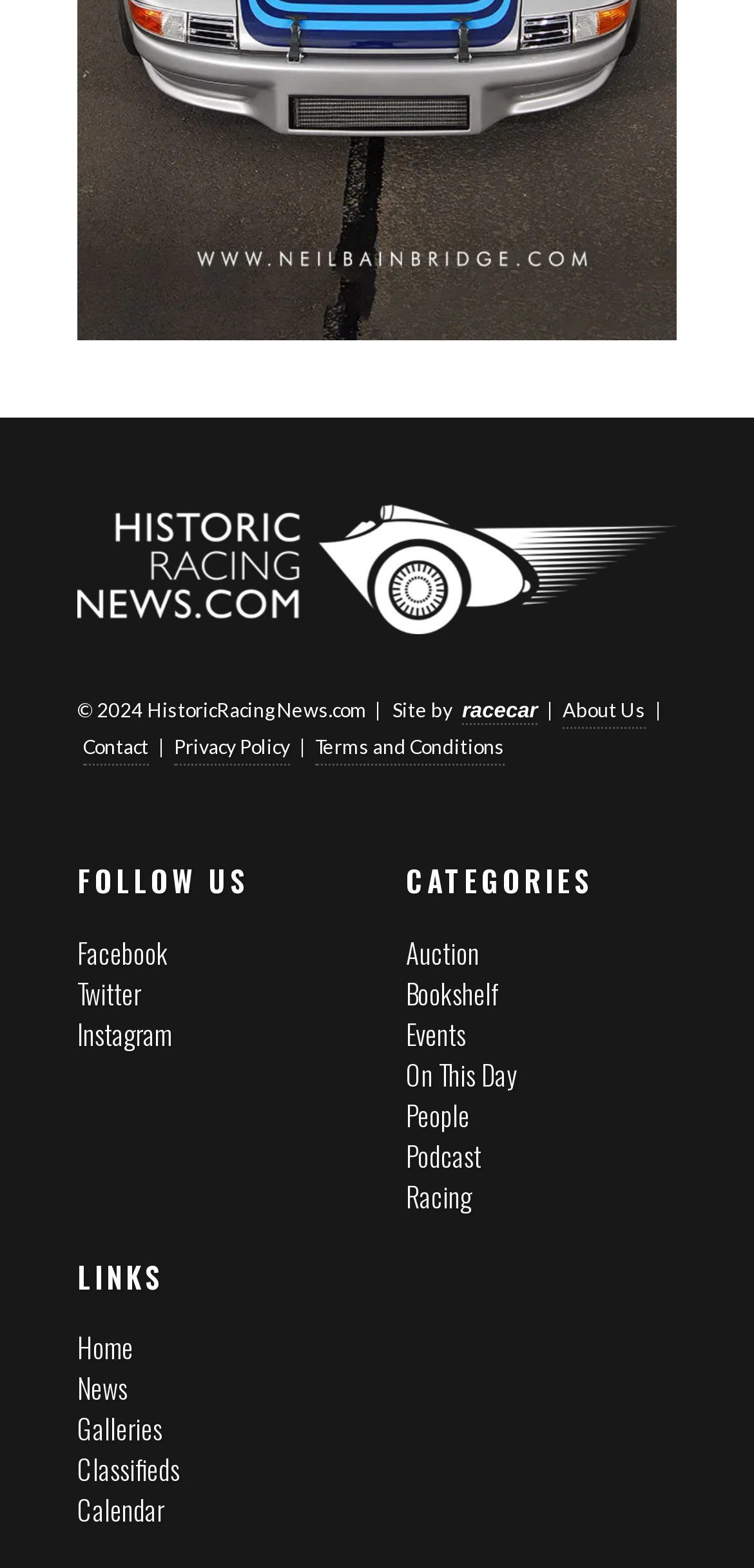Predict the bounding box coordinates of the area that should be clicked to accomplish the following instruction: "Explore the Racing category". The bounding box coordinates should consist of four float numbers between 0 and 1, i.e., [left, top, right, bottom].

[0.538, 0.75, 0.626, 0.775]